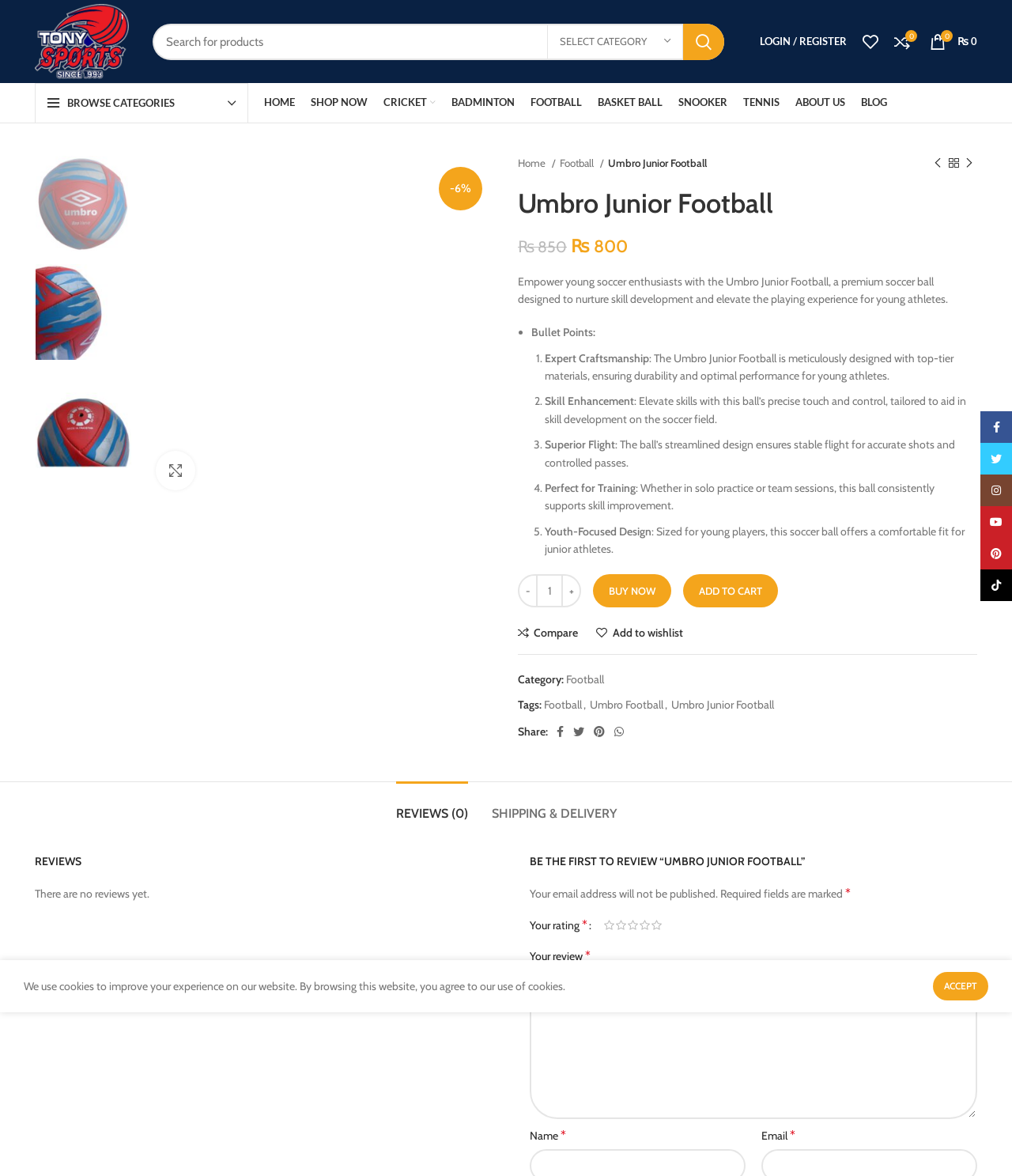Find the bounding box of the UI element described as follows: "Football".

[0.516, 0.074, 0.583, 0.101]